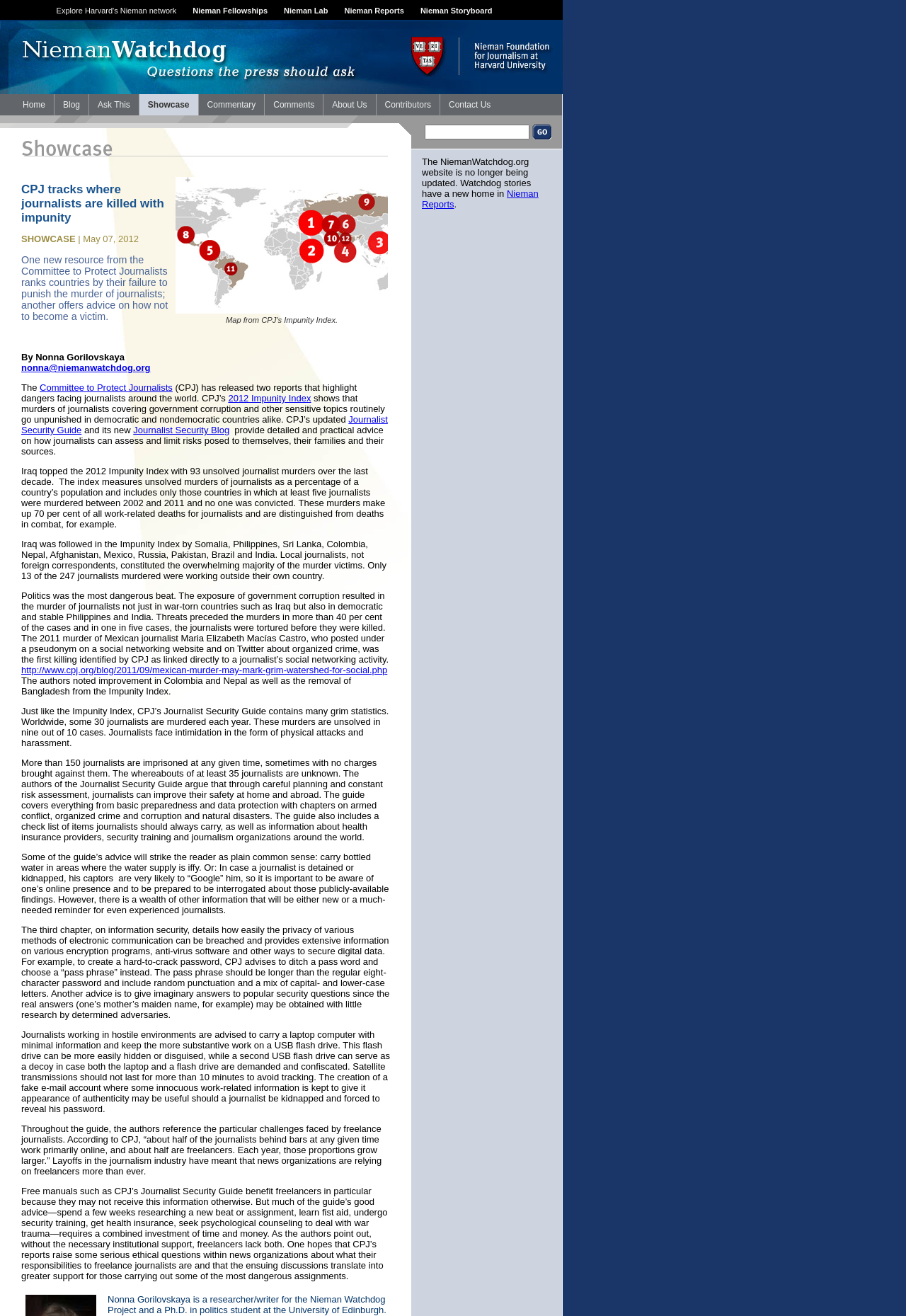Refer to the image and provide an in-depth answer to the question:
What is the name of the organization mentioned?

The webpage mentions the Committee to Protect Journalists (CPJ) as the organization that has released reports on impunity and journalist security guides.